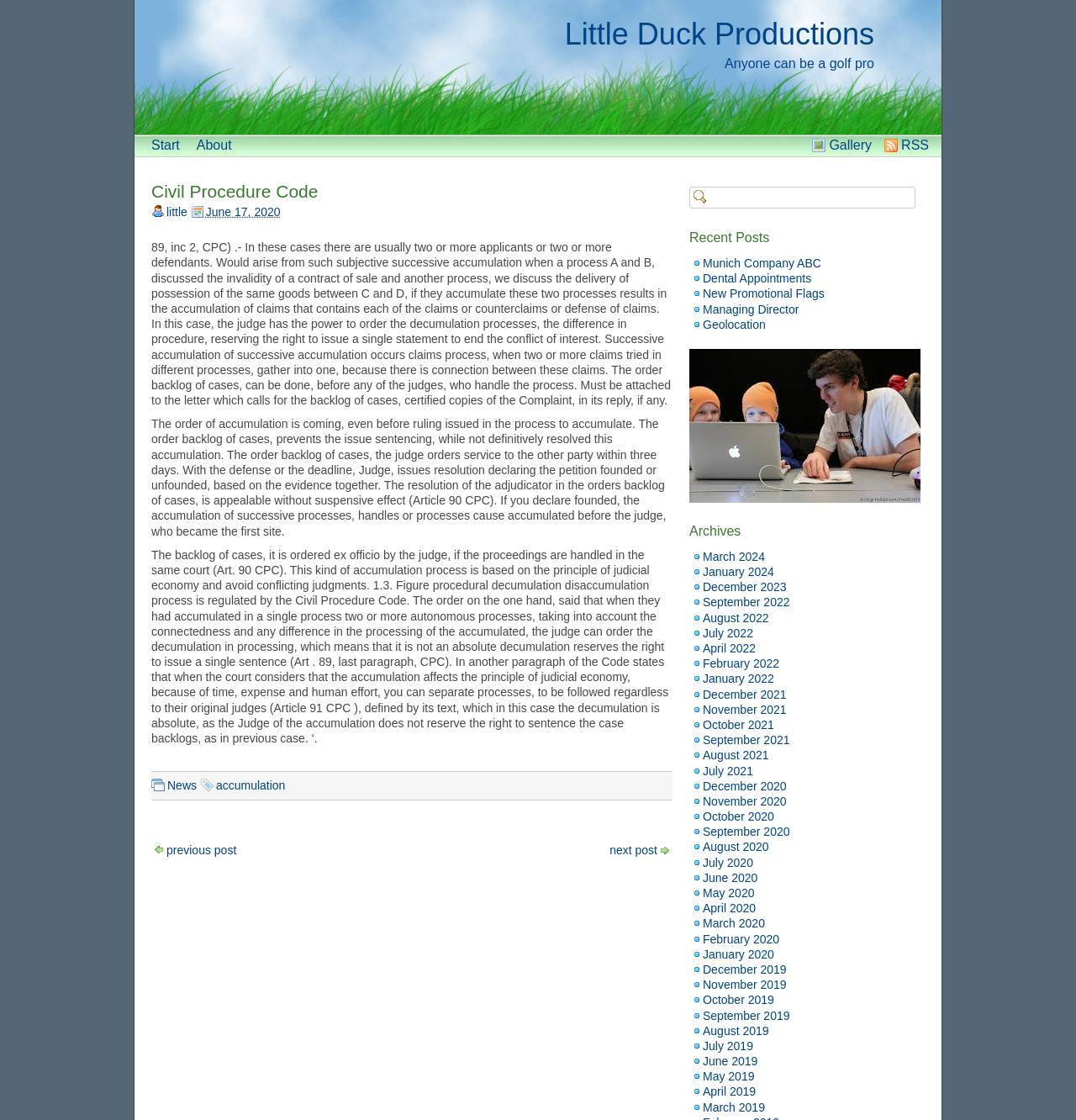Generate a comprehensive description of the webpage content.

The webpage is about the Civil Procedure Code, with the title "Civil Procedure Code | Little Duck Productions" at the top. Below the title, there is a navigation menu with links to "Start", "About", "RSS", and "Gallery". 

The main content area is divided into two sections. The left section contains a heading "Civil Procedure Code" followed by a link to the same title. Below this, there are three paragraphs of text discussing the concept of accumulation in civil procedure, including successive accumulation, decumulation, and the order of accumulation. 

The right section contains a search bar at the top, followed by a heading "Recent Posts" and a list of links to various posts, including "Munich Company ABC", "Dental Appointments", and "Managing Director". Below this, there is an image. 

Further down, there is a heading "Archives" with a list of links to monthly archives from March 2024 to June 2019.